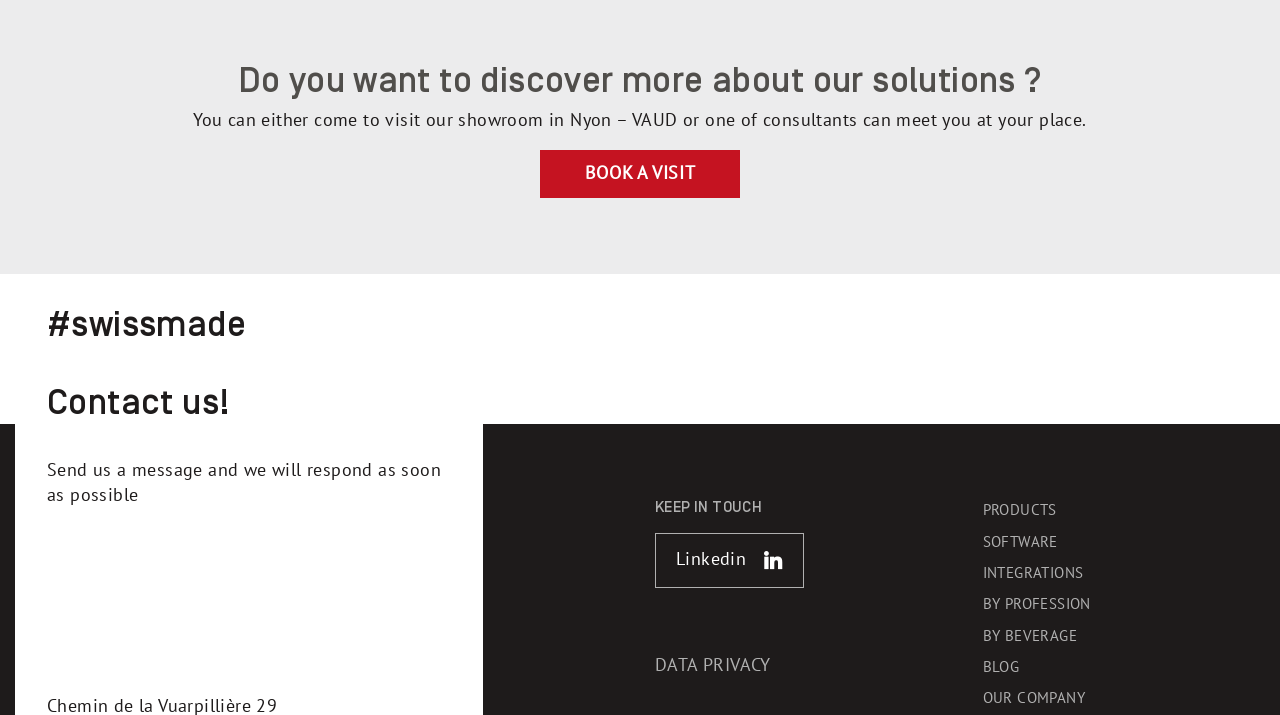Using the given description, provide the bounding box coordinates formatted as (top-left x, top-left y, bottom-right x, bottom-right y), with all values being floating point numbers between 0 and 1. Description: Integrations

[0.768, 0.789, 0.846, 0.814]